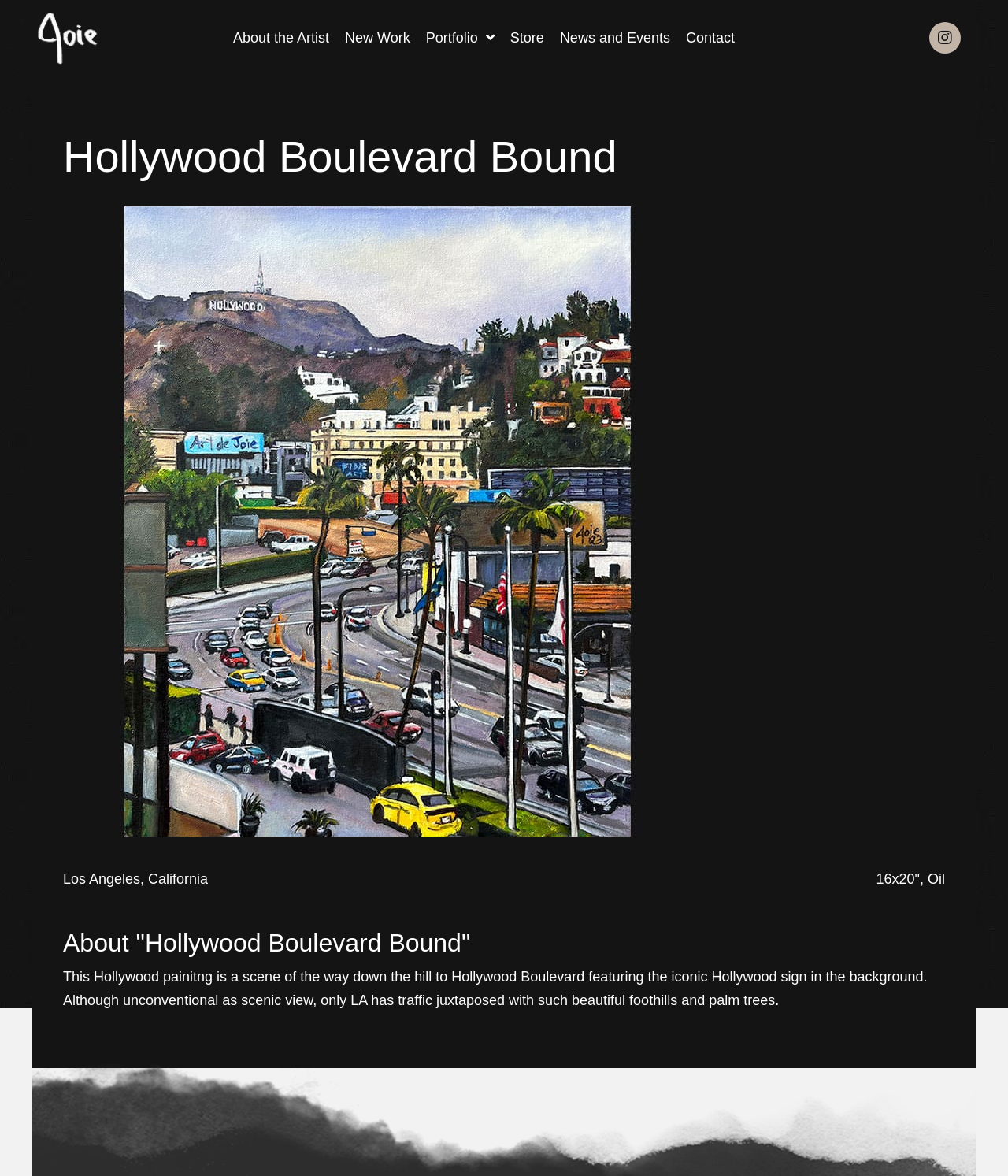Extract the bounding box of the UI element described as: "Contact".

[0.673, 0.019, 0.737, 0.045]